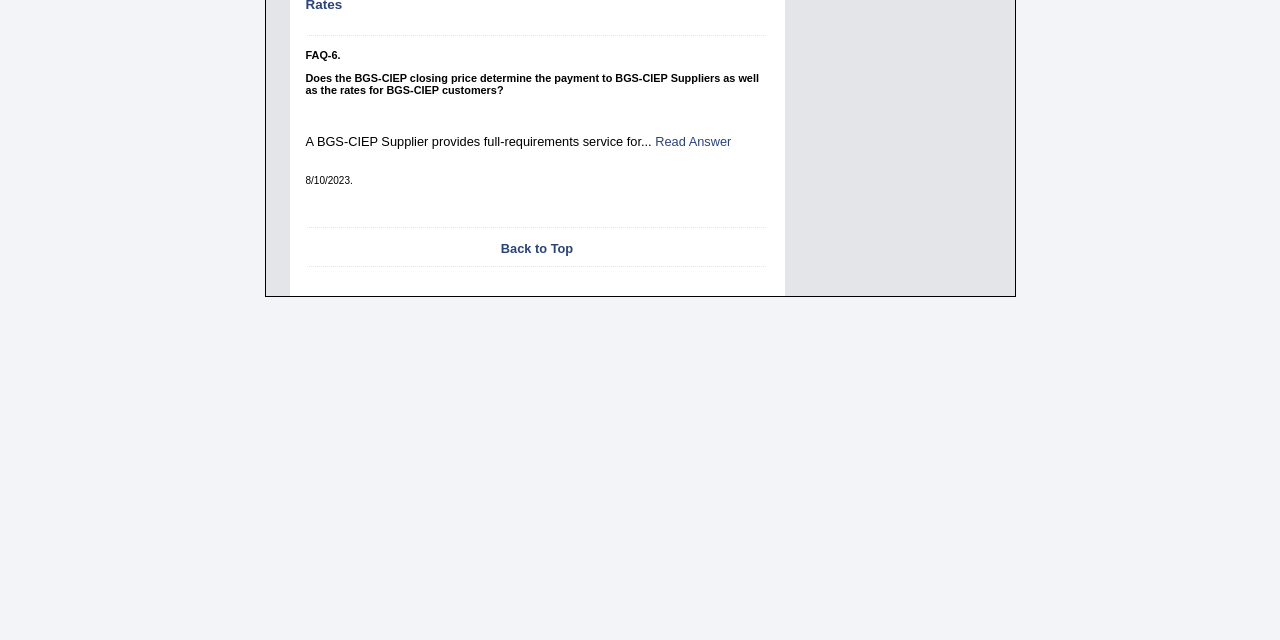Determine the bounding box coordinates of the UI element described by: "Back to Top".

[0.391, 0.377, 0.448, 0.4]